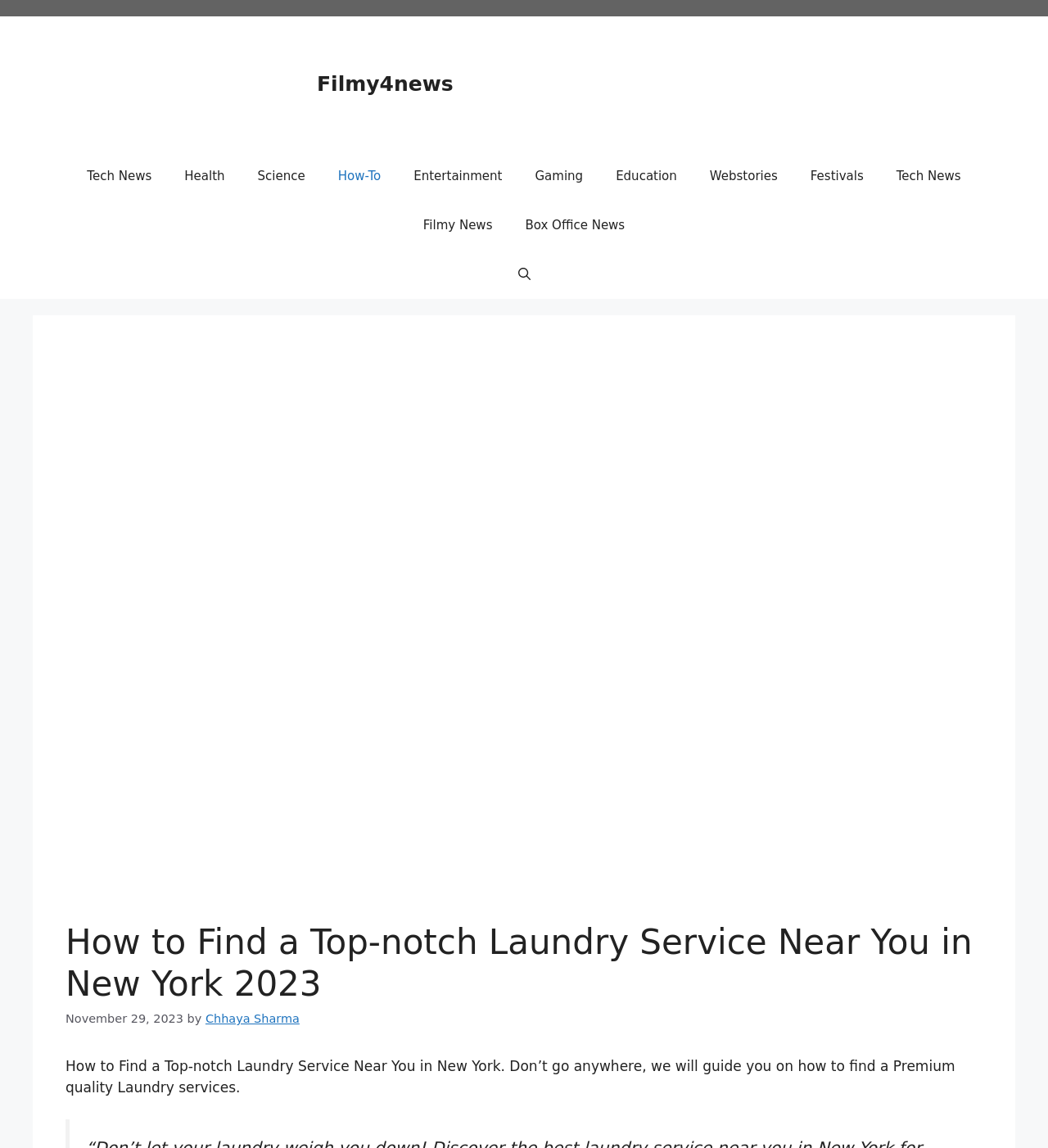What is the purpose of the webpage?
Using the information from the image, answer the question thoroughly.

I inferred the purpose of the webpage by reading the header and the static text, which mentions finding a top-notch laundry service near you in New York and guiding users to find premium quality laundry services.